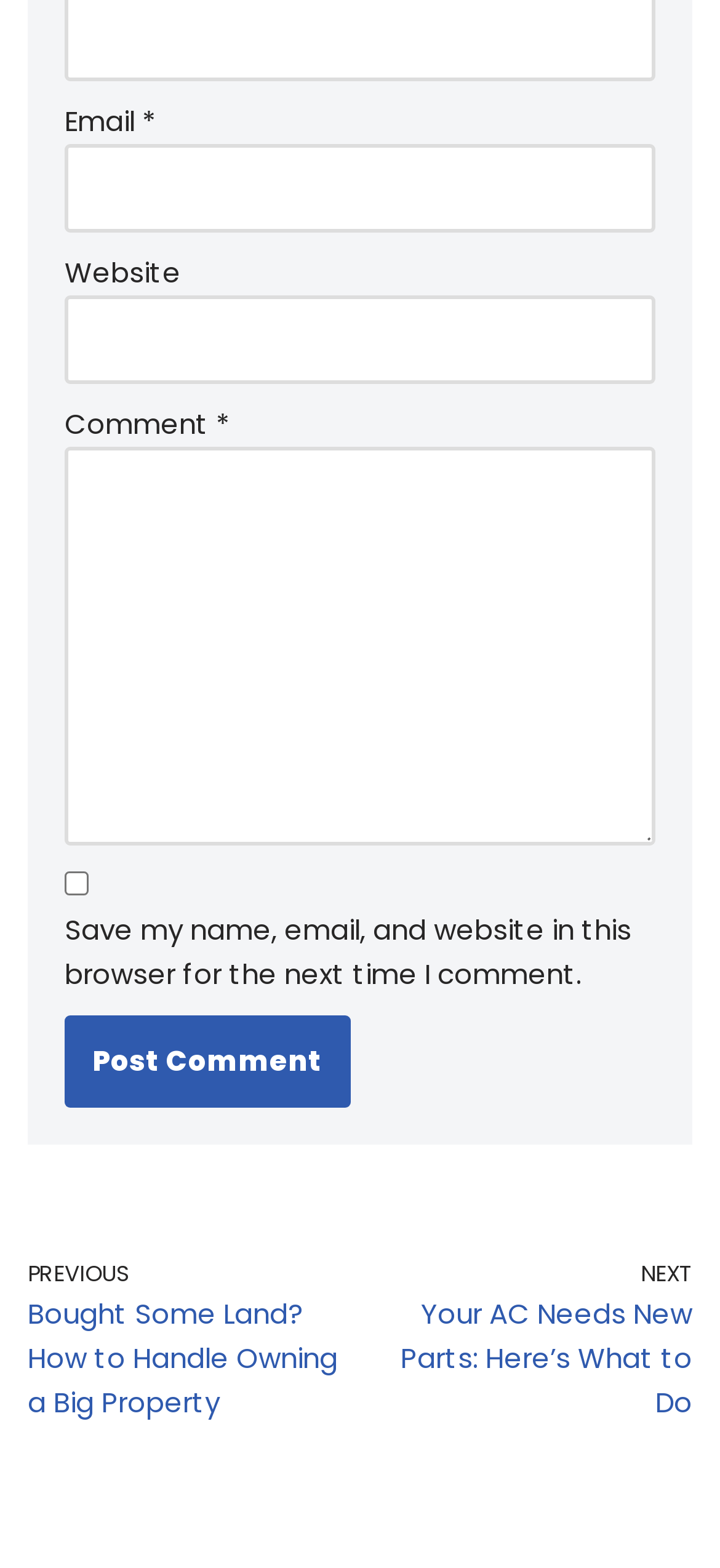What is the button text to submit a comment?
Answer with a single word or short phrase according to what you see in the image.

Post Comment